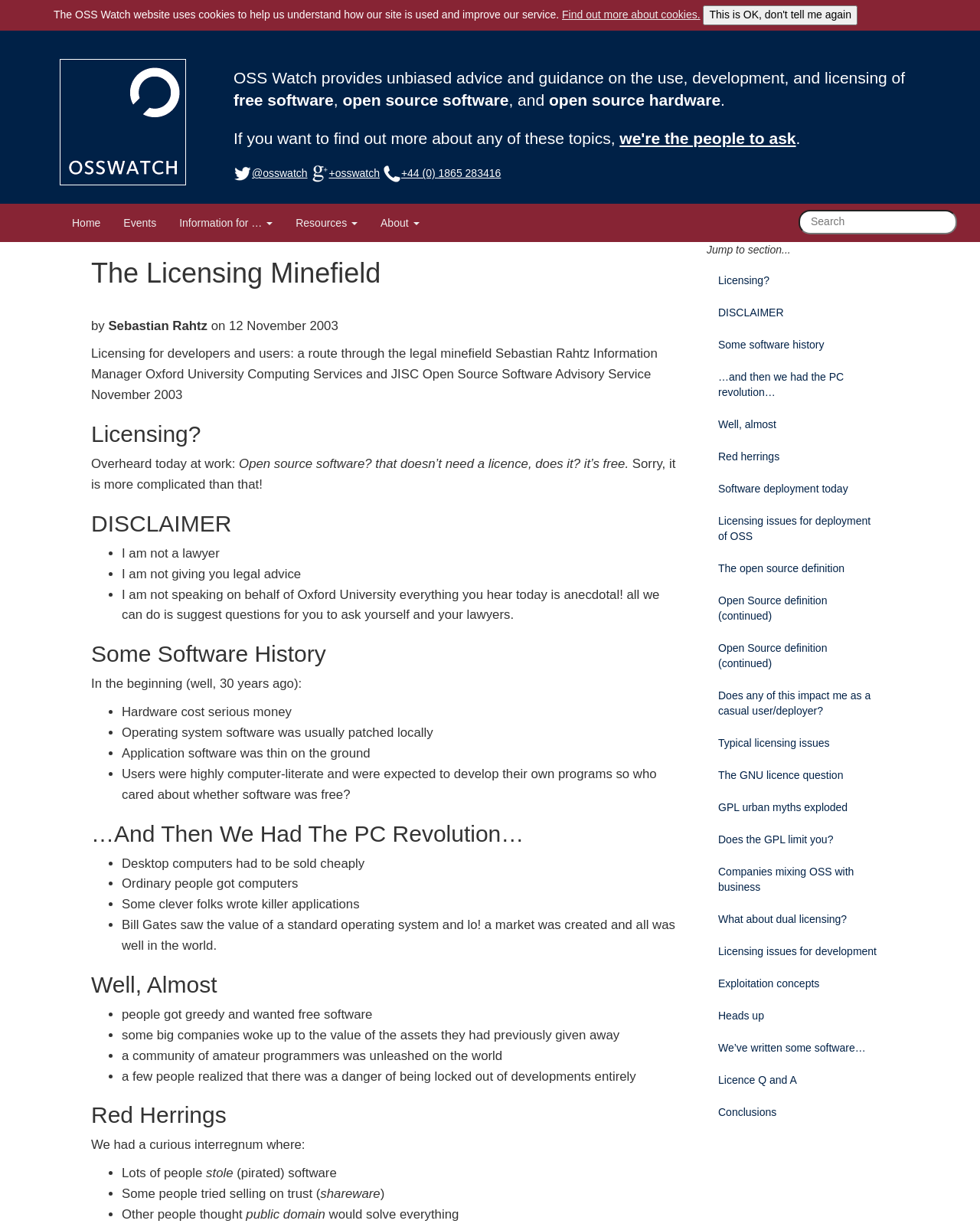Who wrote the article 'The Licensing Minefield'?
Based on the image, answer the question with a single word or brief phrase.

Sebastian Rahtz